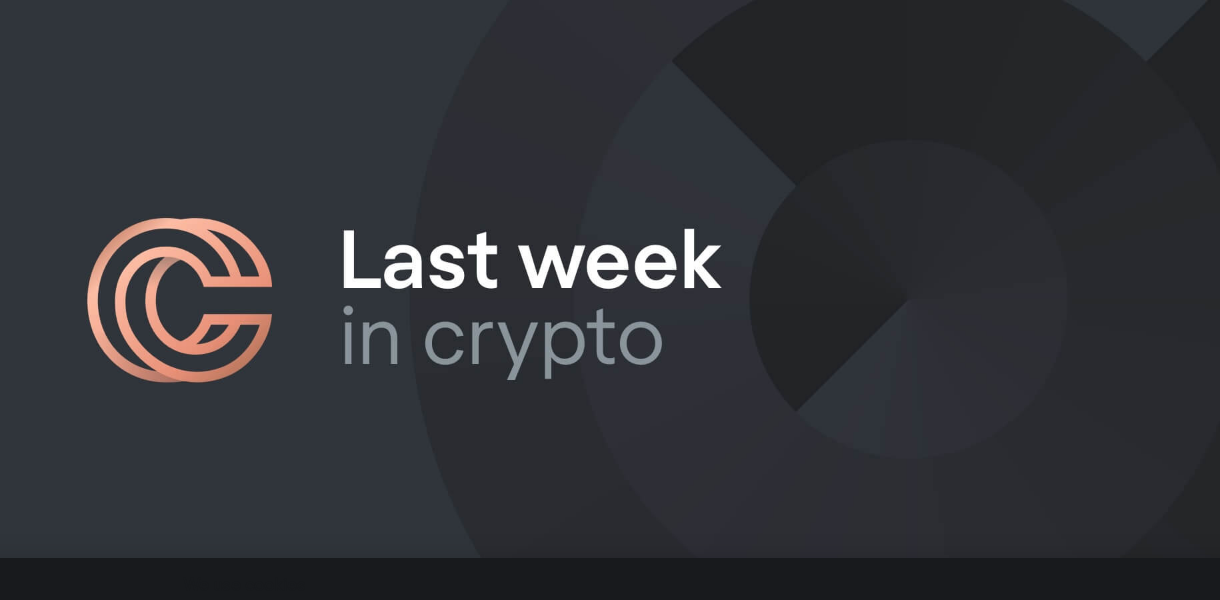Generate a detailed caption that describes the image.

The image prominently features a sleek and modern design, highlighting the title "Last week in crypto." At the left of the title, there's an artistic logo that visually represents the theme of cryptocurrency. The background combines dark shades, creating a sophisticated and professional atmosphere that aligns with the financial and tech-savvy nature of the cryptocurrency sector. This visual serves as an introduction to the week’s key insights and developments in the crypto market, emphasizing the dynamic nature of this industry.